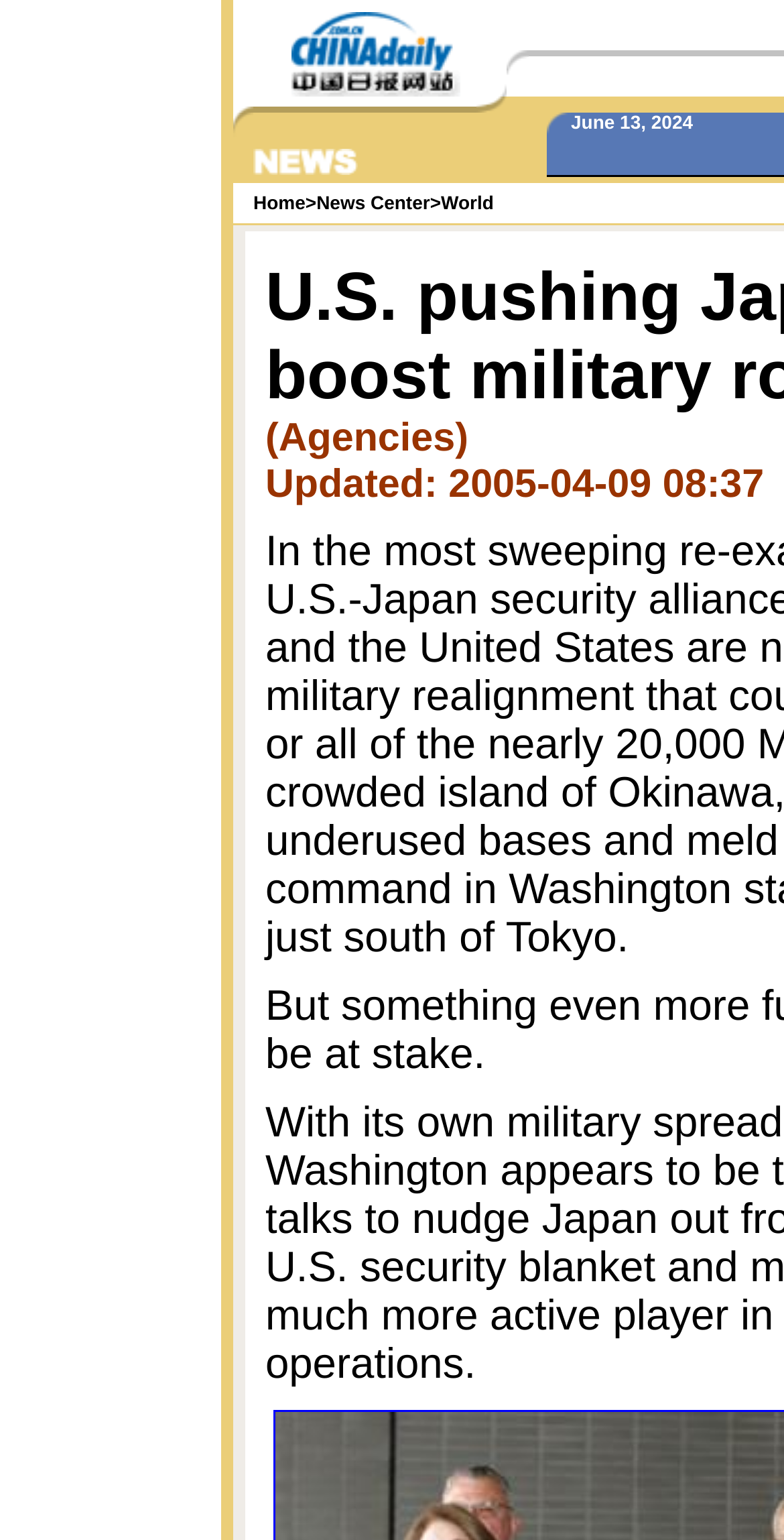Find the bounding box coordinates corresponding to the UI element with the description: "World". The coordinates should be formatted as [left, top, right, bottom], with values as floats between 0 and 1.

[0.562, 0.125, 0.63, 0.138]